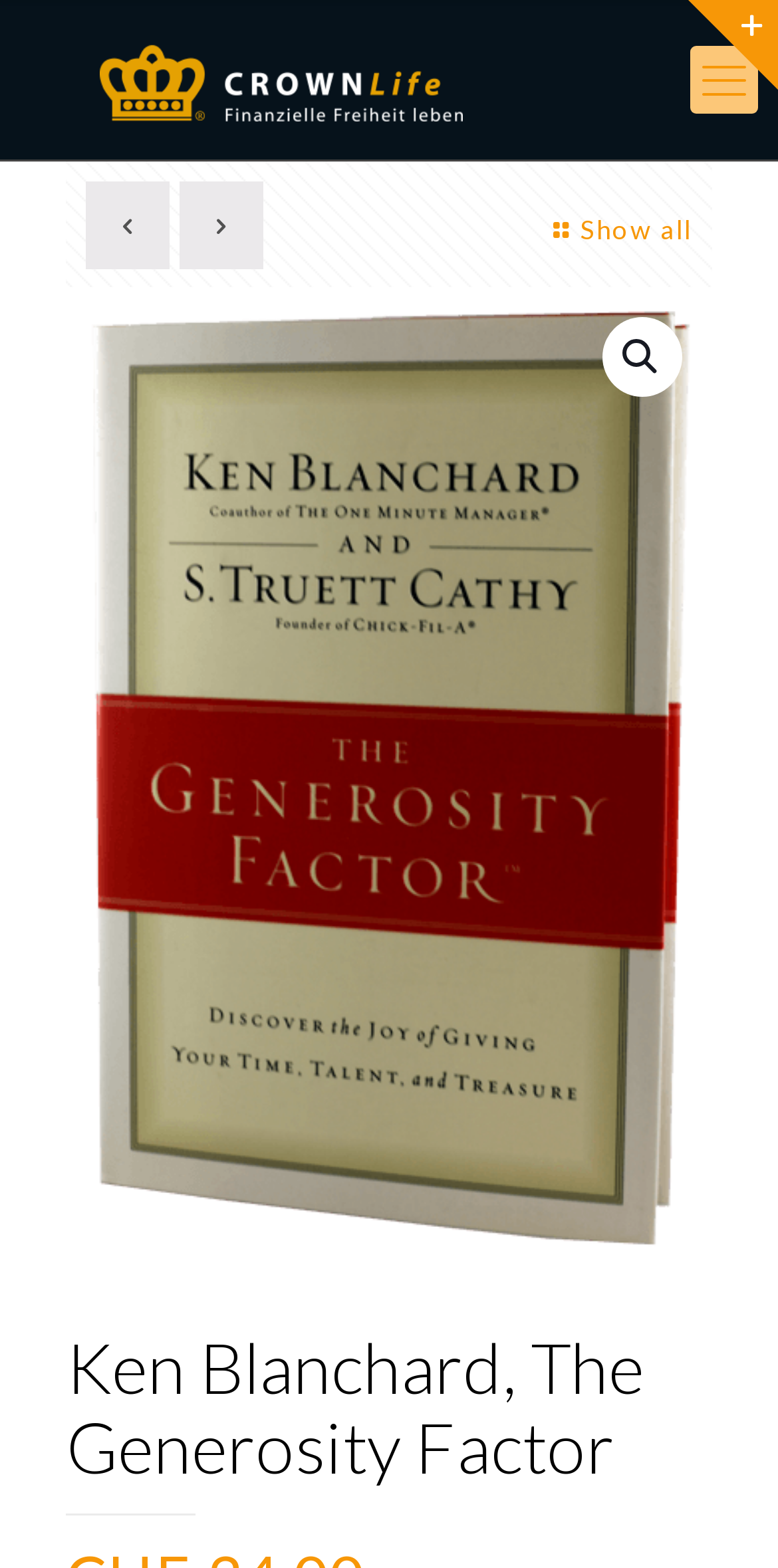Given the element description: "parent_node: Show all", predict the bounding box coordinates of this UI element. The coordinates must be four float numbers between 0 and 1, given as [left, top, right, bottom].

[0.841, 0.766, 0.949, 0.819]